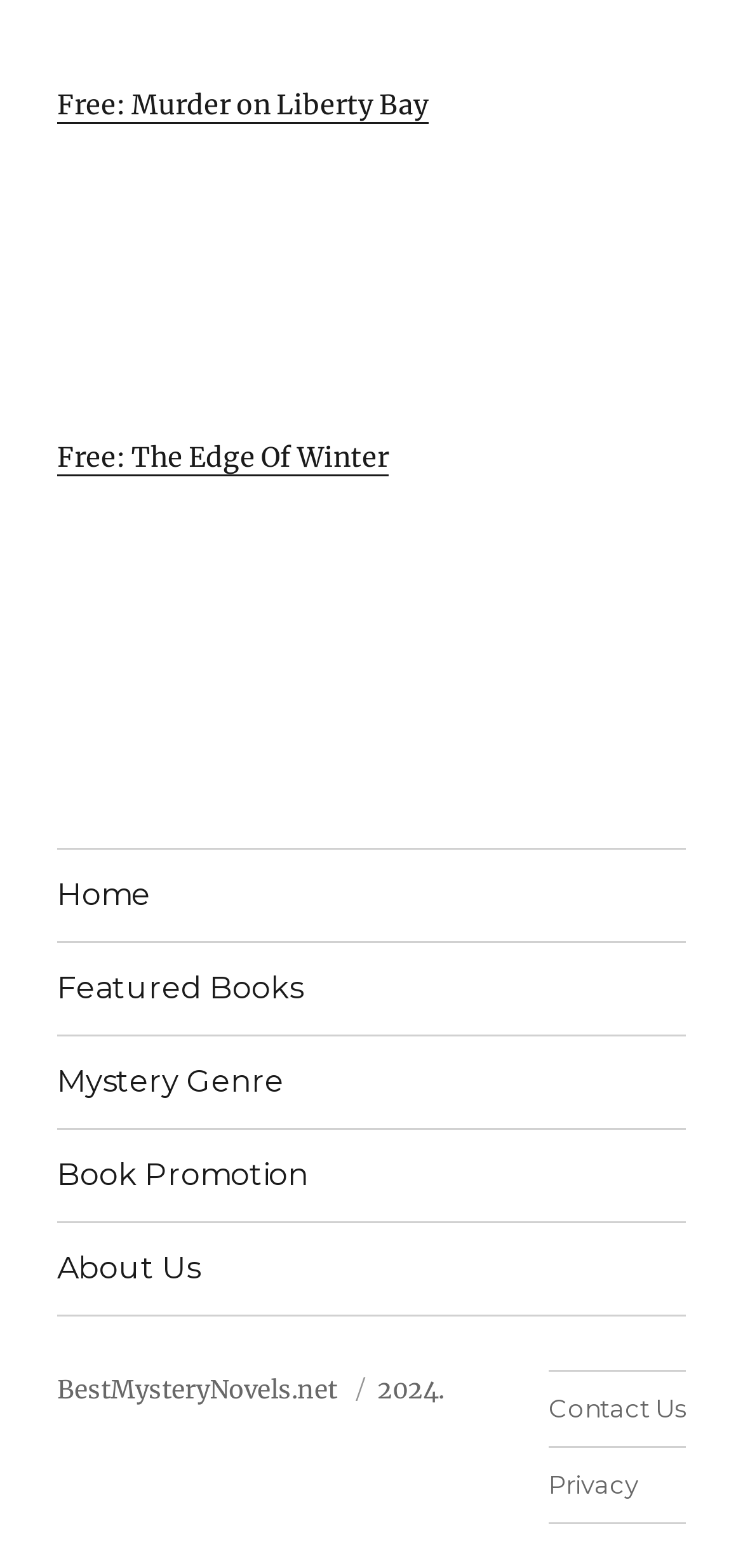Using a single word or phrase, answer the following question: 
What is the name of the website?

BestMysteryNovels.net